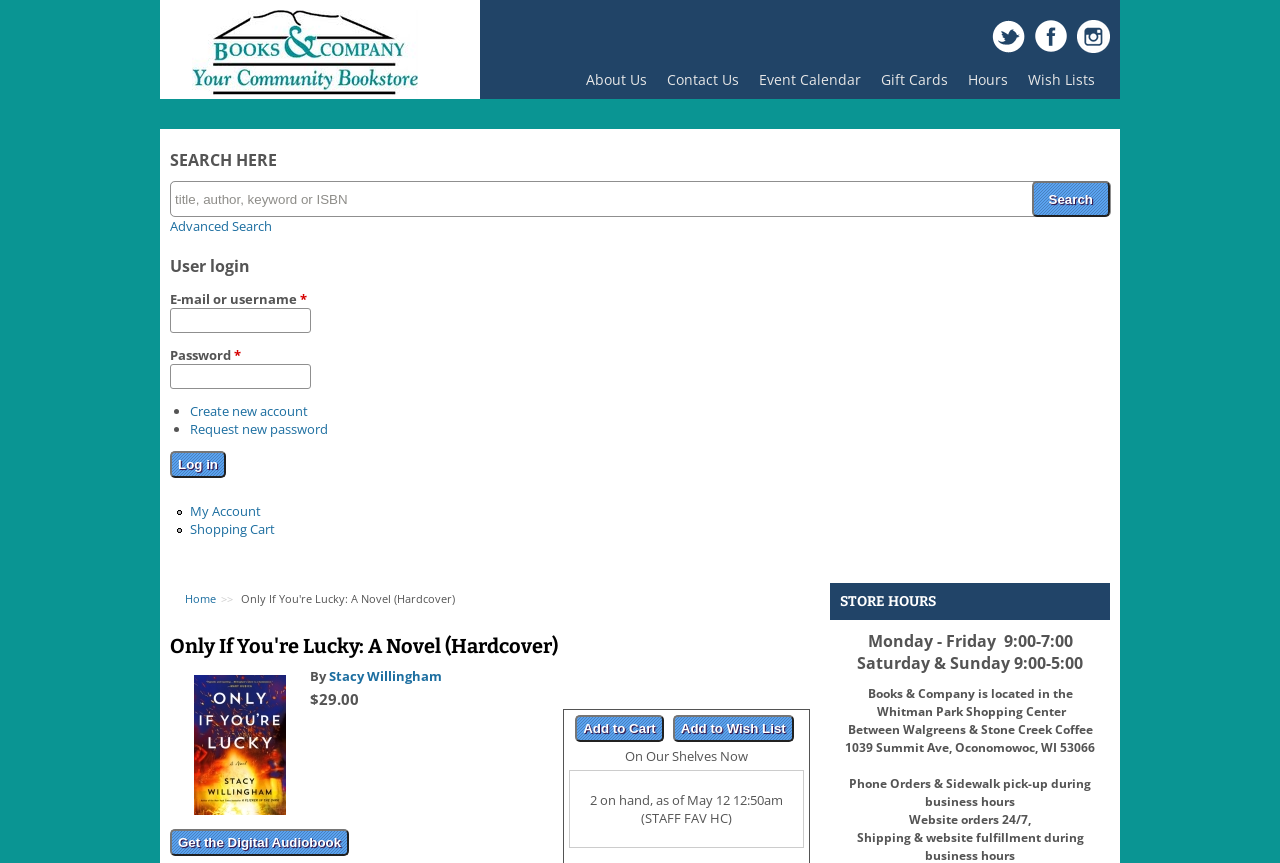Locate the bounding box coordinates of the item that should be clicked to fulfill the instruction: "Search for a book".

[0.133, 0.21, 0.868, 0.251]